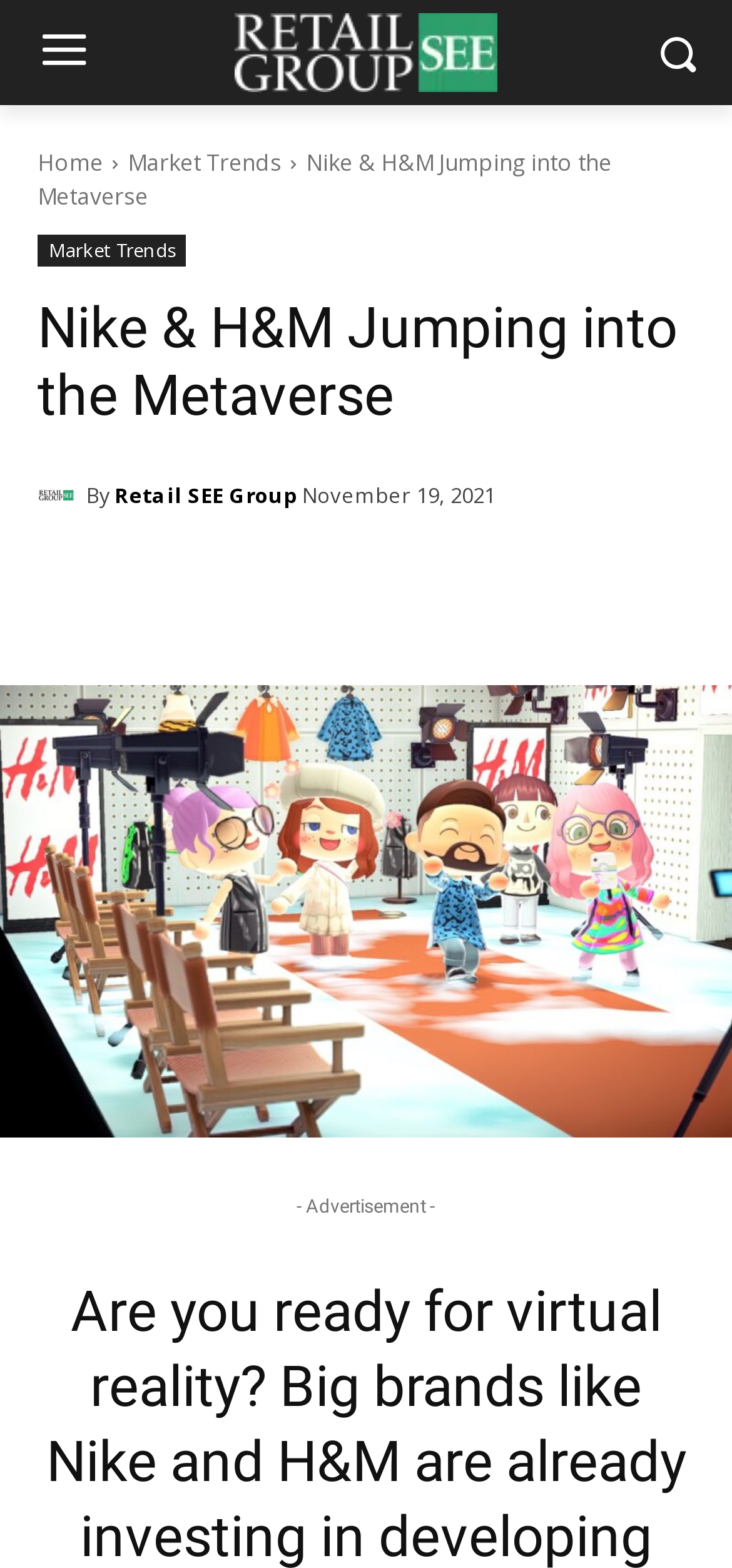What are the social media platforms available?
Using the information from the image, provide a comprehensive answer to the question.

I found the social media platforms by looking at the icons and links below the article title. There are three icons: a Facebook icon, a Twitter icon, and a WhatsApp icon, which indicate that the website has a presence on these three social media platforms.